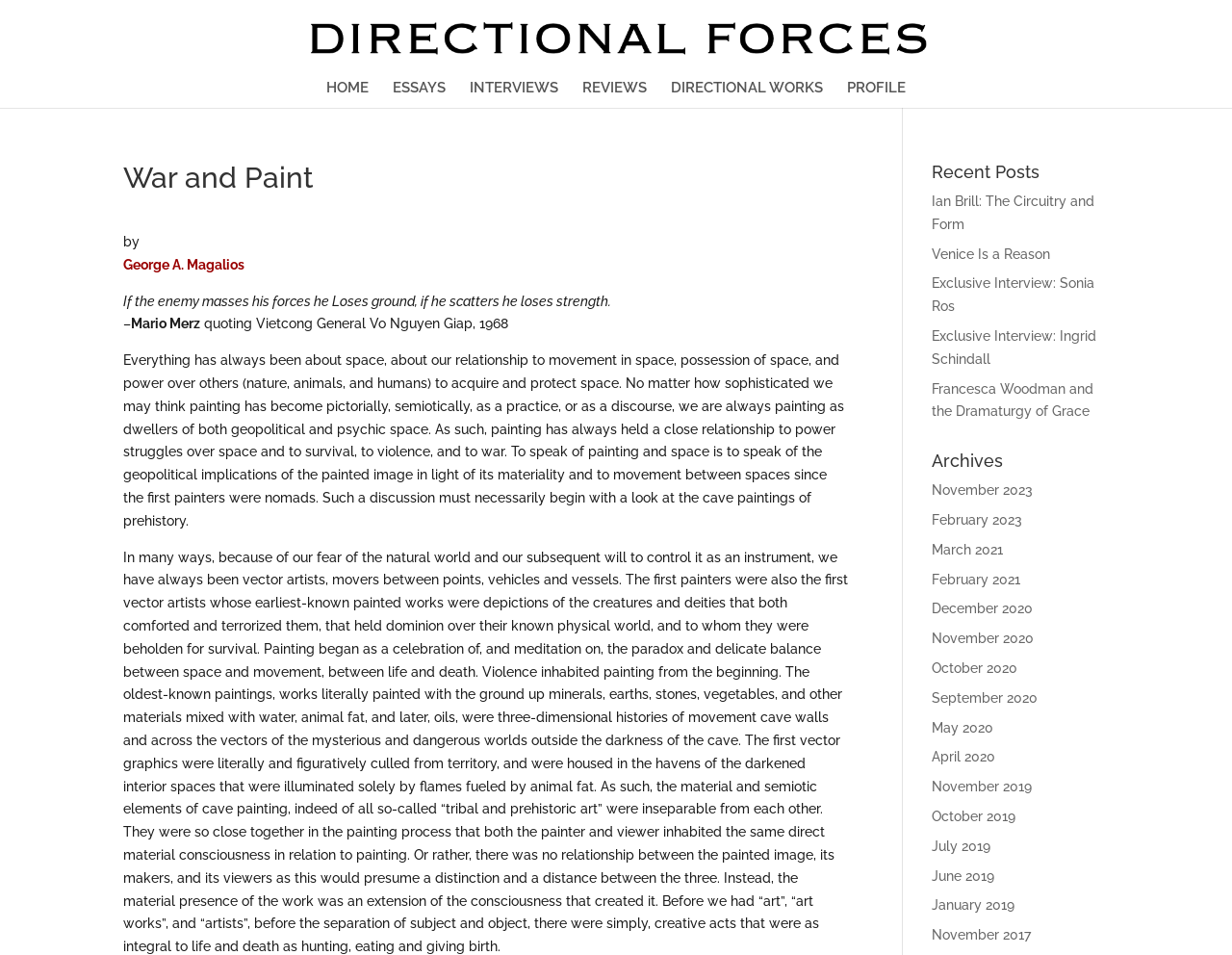Identify the bounding box coordinates of the region I need to click to complete this instruction: "Read the essay by George A. Magalios".

[0.1, 0.269, 0.198, 0.285]